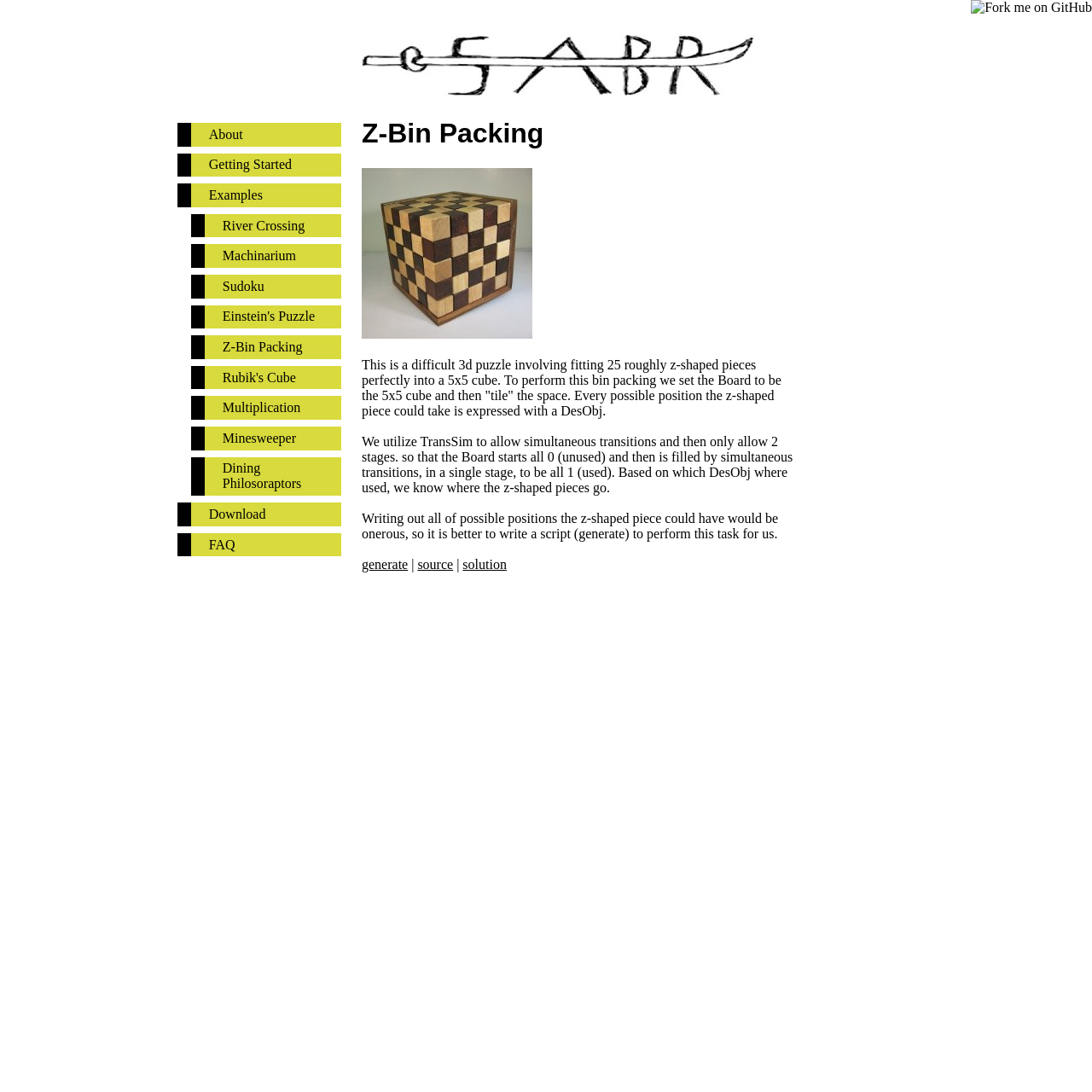Using a single word or phrase, answer the following question: 
What is the name of the tool used for simultaneous transitions?

TransSim